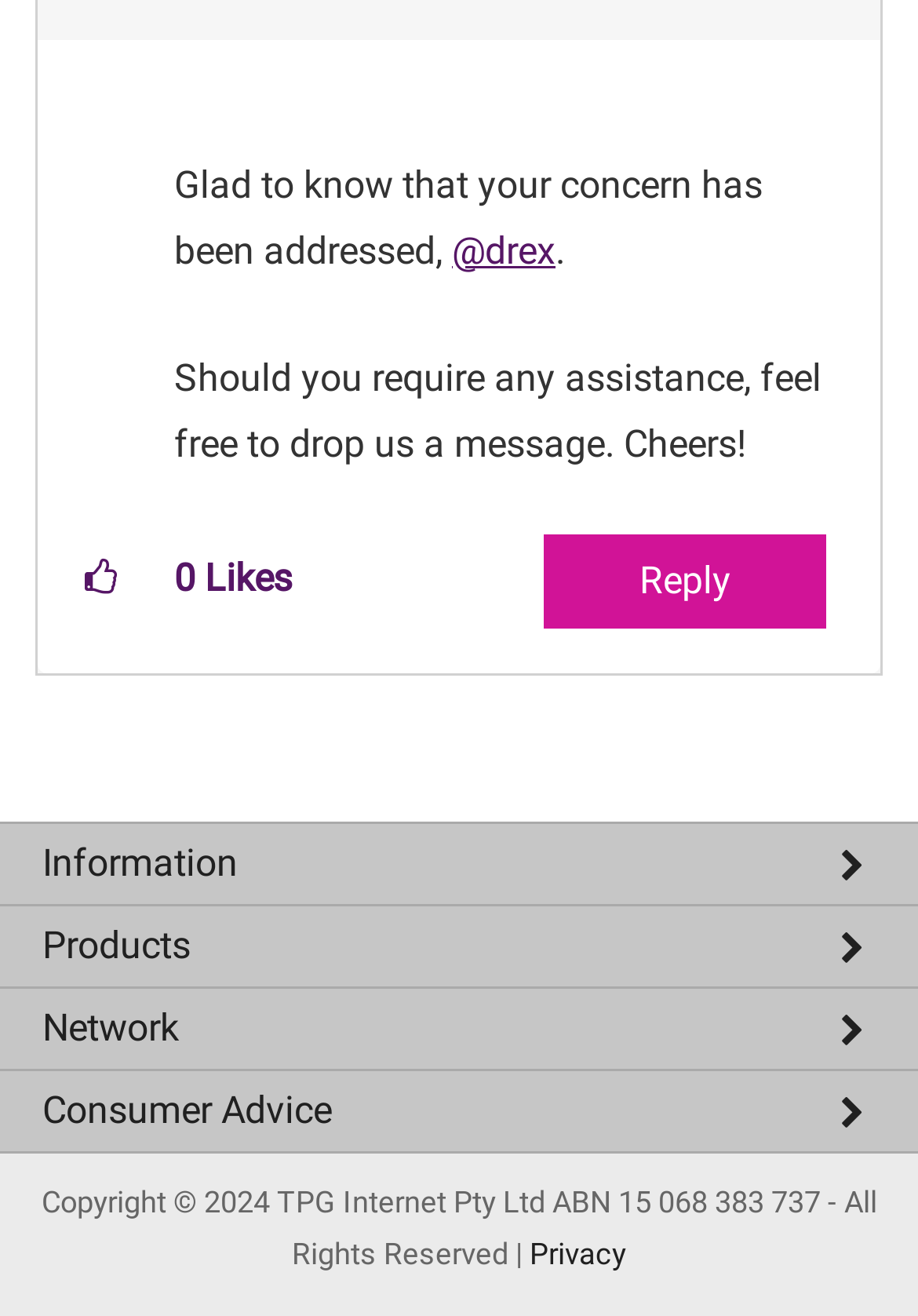Pinpoint the bounding box coordinates of the element to be clicked to execute the instruction: "Check privacy policy".

[0.577, 0.94, 0.682, 0.966]